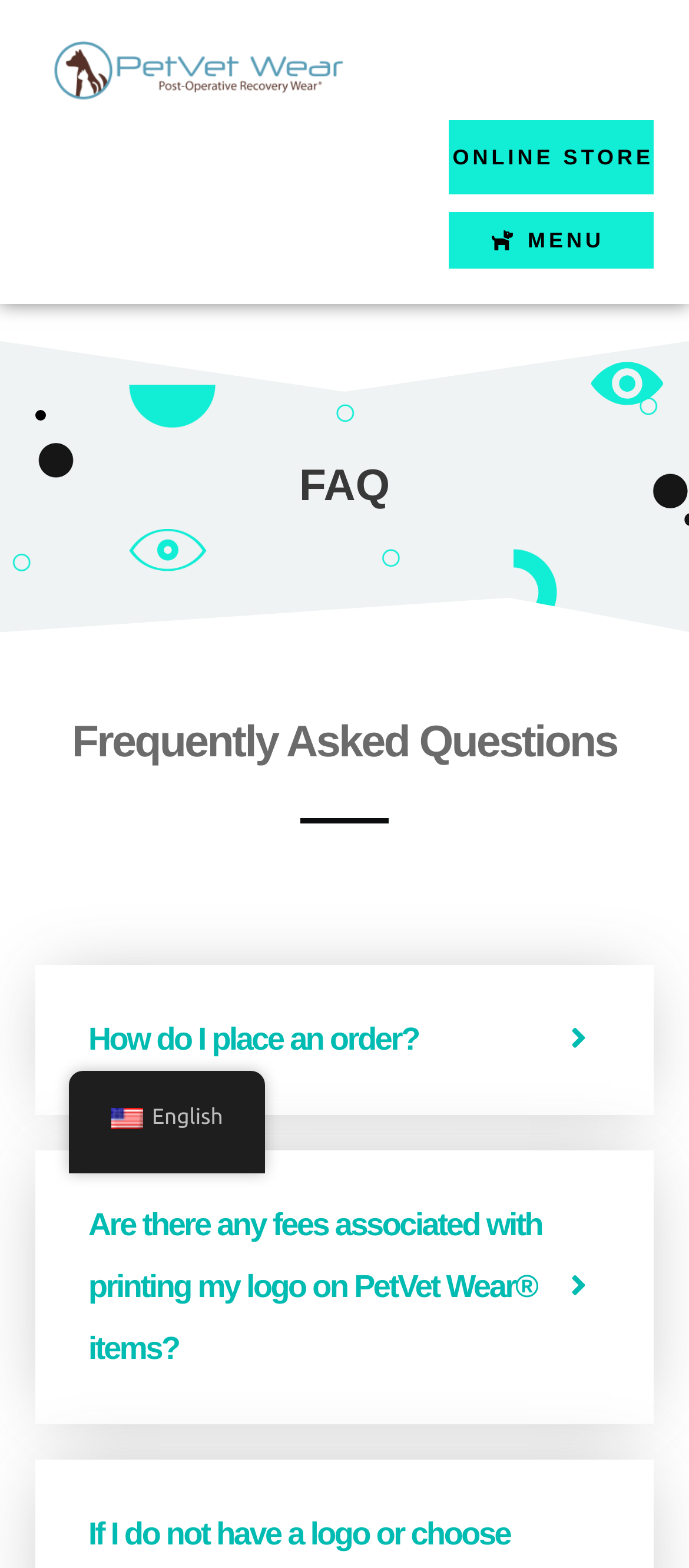Given the element description "ONLINE STORE", identify the bounding box of the corresponding UI element.

[0.652, 0.077, 0.949, 0.124]